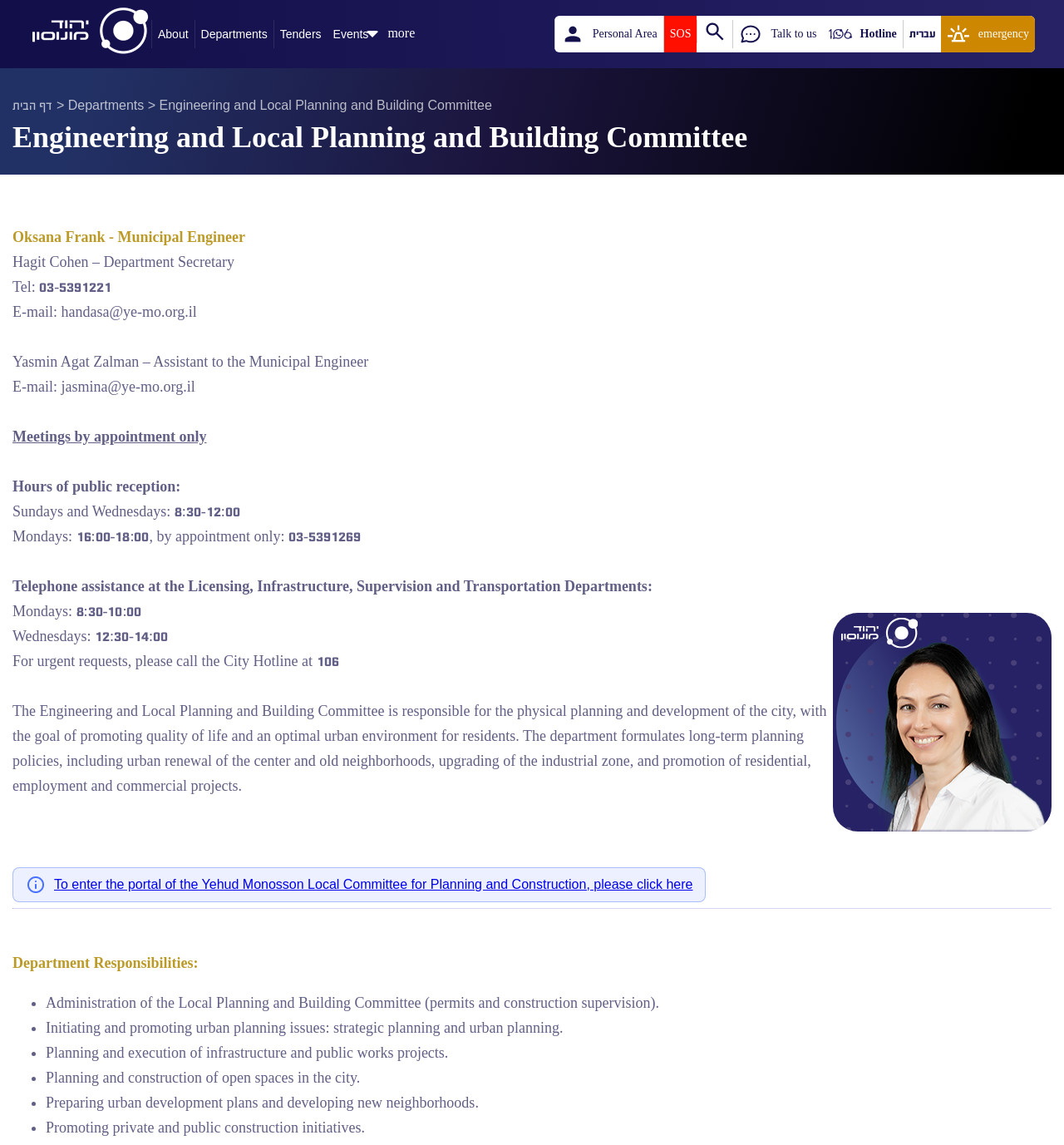What is the name of the committee?
Please respond to the question with a detailed and thorough explanation.

The name of the committee can be found in the heading of the webpage, which states 'דף הבית > Departments > Engineering and Local Planning and Building Committee Engineering and Local Planning and Building Committee'.